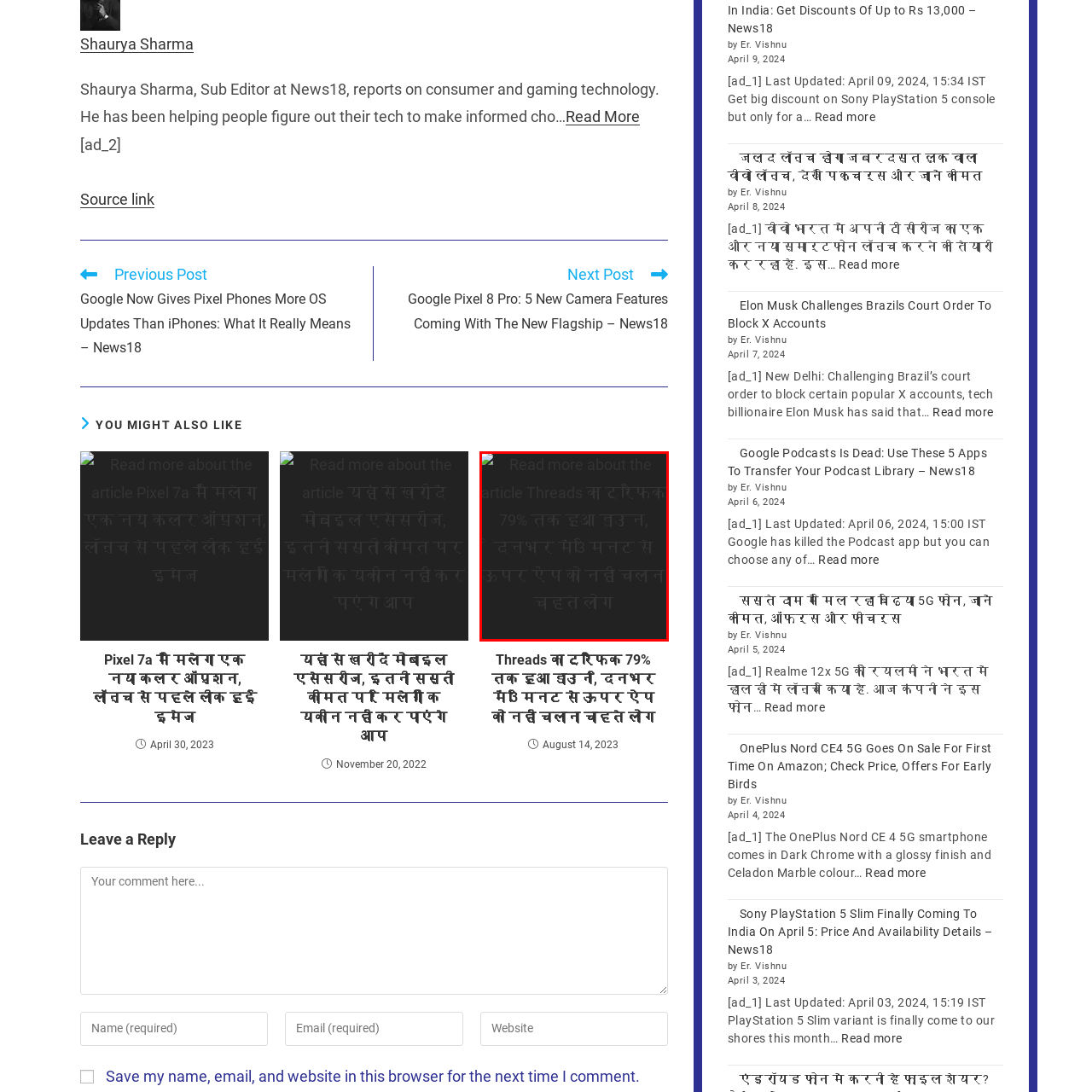Offer an in-depth description of the image encased within the red bounding lines.

The image prominently features a link to an article titled "Threads का ट्रैफिक 79% तक हुआ डाउन, दिनभर में 3 मिनट से ऊपर ऐप को नहीं चलाना चाहते लोग," which translates to "Threads' traffic has decreased by 79%, users do not want to spend more than 3 minutes on the app throughout the day." This suggests a significant drop in user engagement with the Threads app, highlighting concerns about its usability and appeal. The article likely discusses the factors behind this decline in traffic and user interest, providing insights into current trends in social media usage. The accompanying link invites readers to delve deeper into the topic, encouraging them to click for more detailed information and analysis.